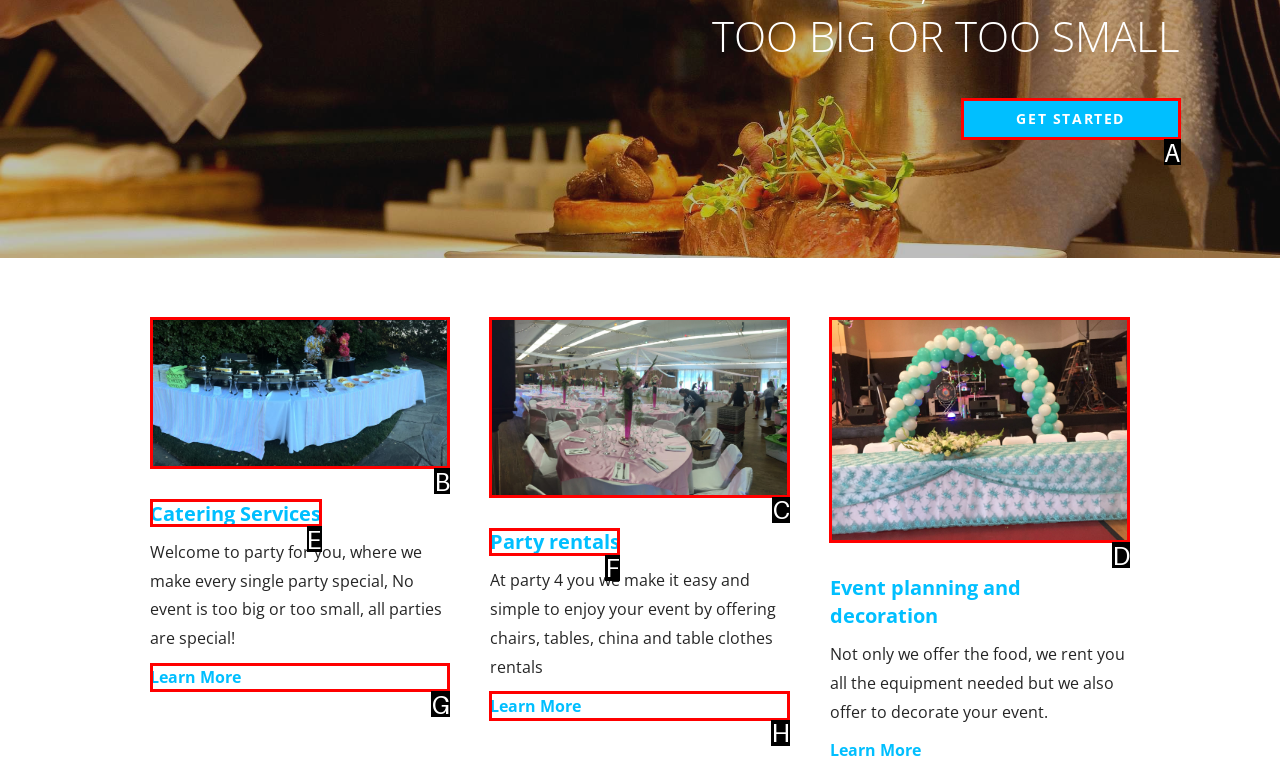Choose the letter that best represents the description: Party rentals. Provide the letter as your response.

F